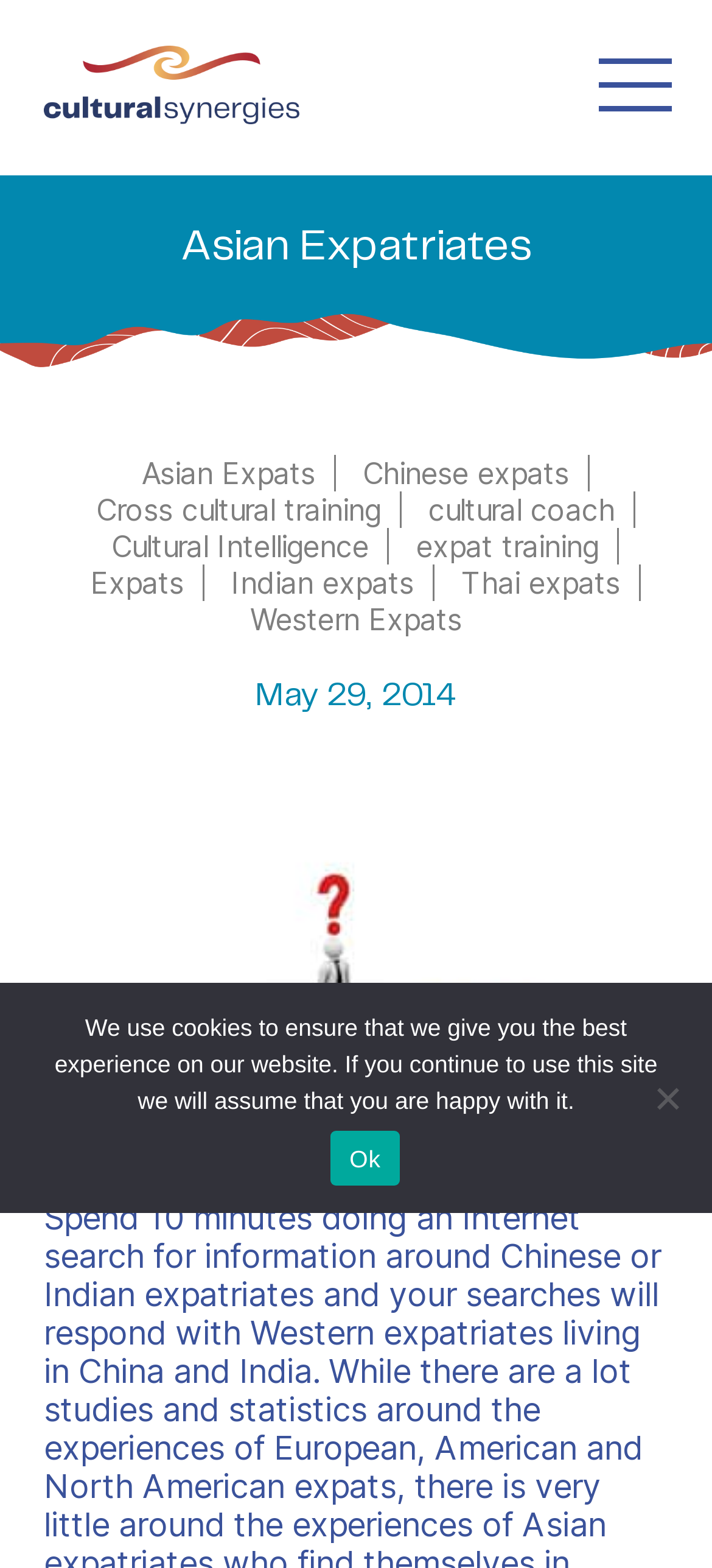Determine the bounding box of the UI element mentioned here: "title="Cultural Synergies"". The coordinates must be in the format [left, top, right, bottom] with values ranging from 0 to 1.

[0.062, 0.029, 0.472, 0.079]